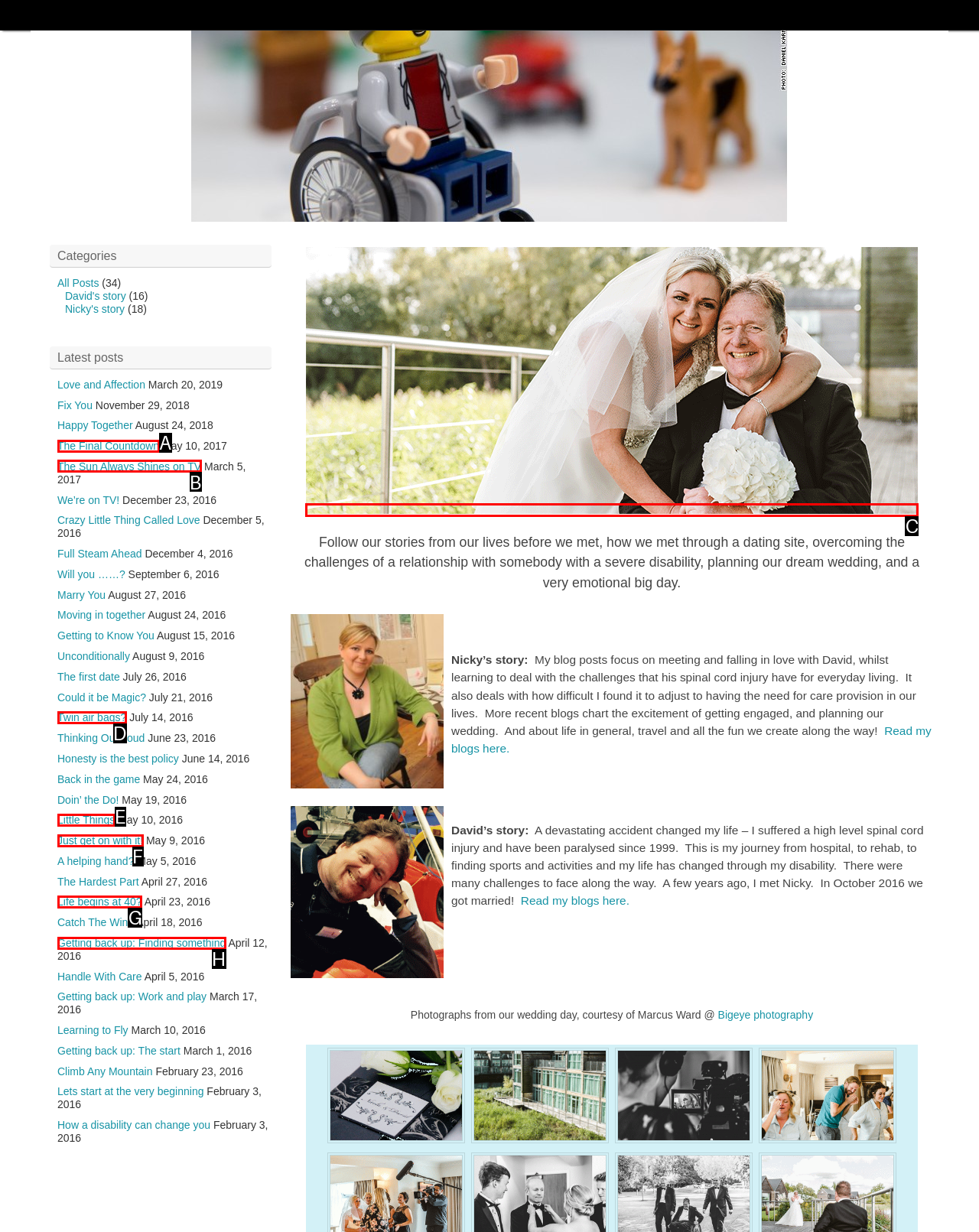Identify which HTML element should be clicked to fulfill this instruction: Read about extraordinary weddings Reply with the correct option's letter.

C